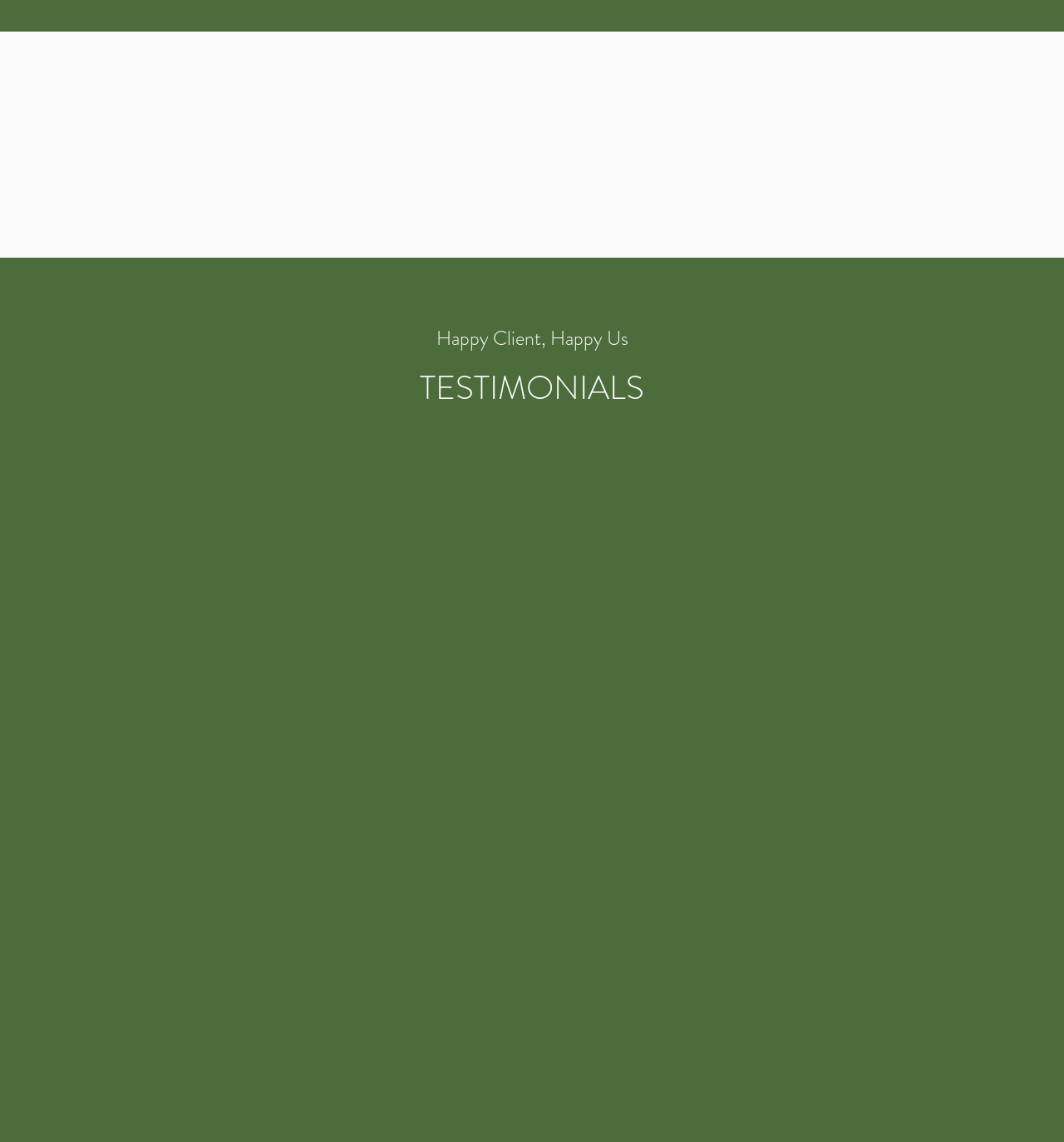What is the purpose of the 'Contact Us' link?
Based on the image, answer the question with as much detail as possible.

I found the 'Contact Us' link by looking at the link elements with the bounding box coordinates [0.18, 0.607, 0.269, 0.64] and [0.18, 0.884, 0.273, 0.918], which suggest that the purpose of the link is to contact G.W Landscapes.